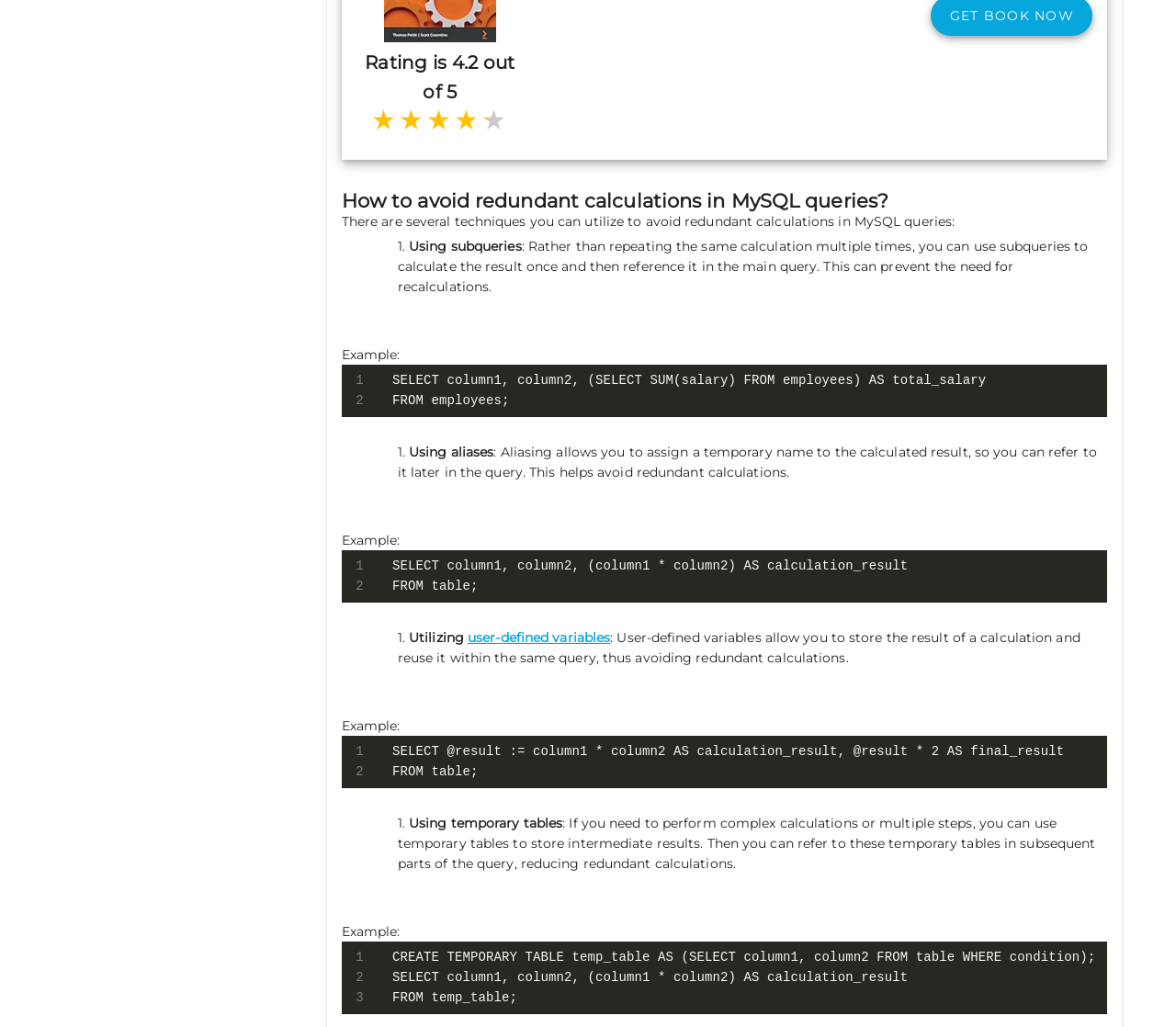Please determine the bounding box coordinates of the element to click on in order to accomplish the following task: "Click on the link to learn about user-defined variables". Ensure the coordinates are four float numbers ranging from 0 to 1, i.e., [left, top, right, bottom].

[0.398, 0.613, 0.519, 0.629]